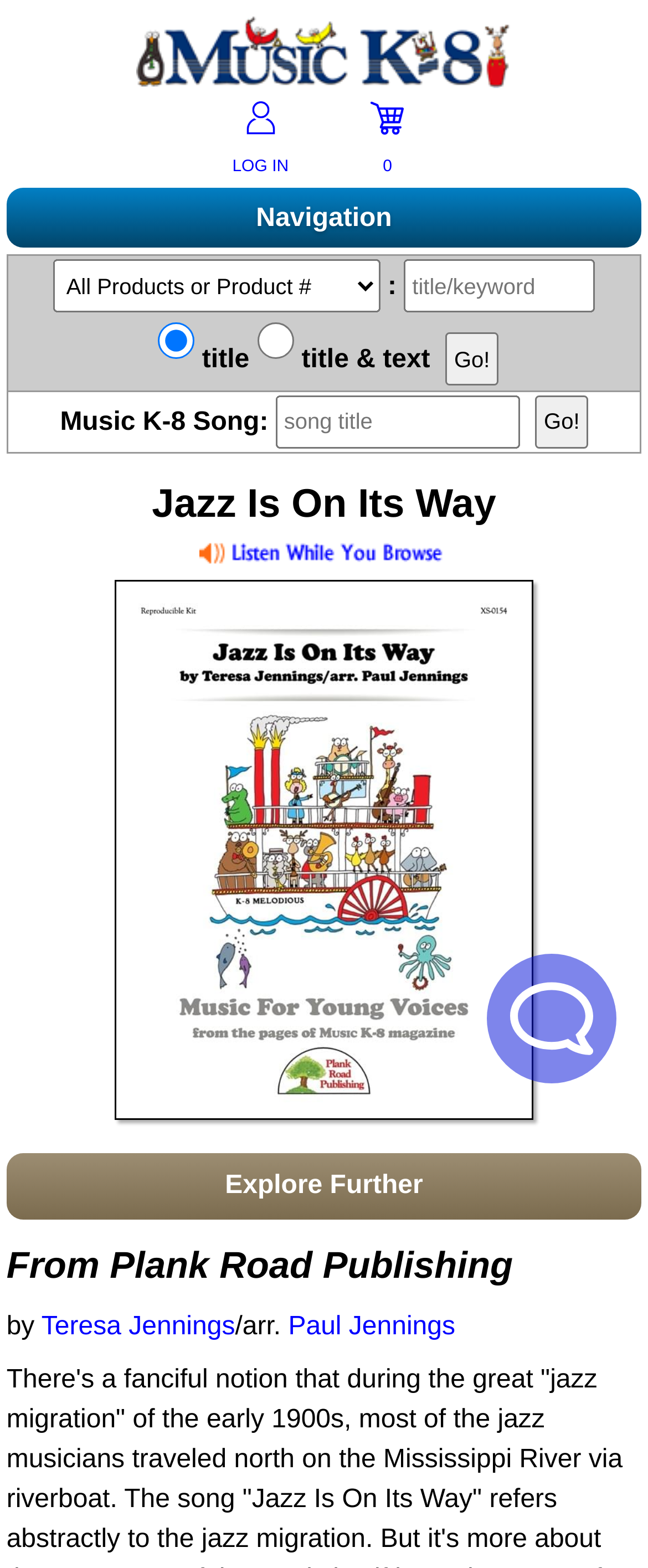Where is the search box located?
Using the image, provide a concise answer in one word or a short phrase.

Middle of the page